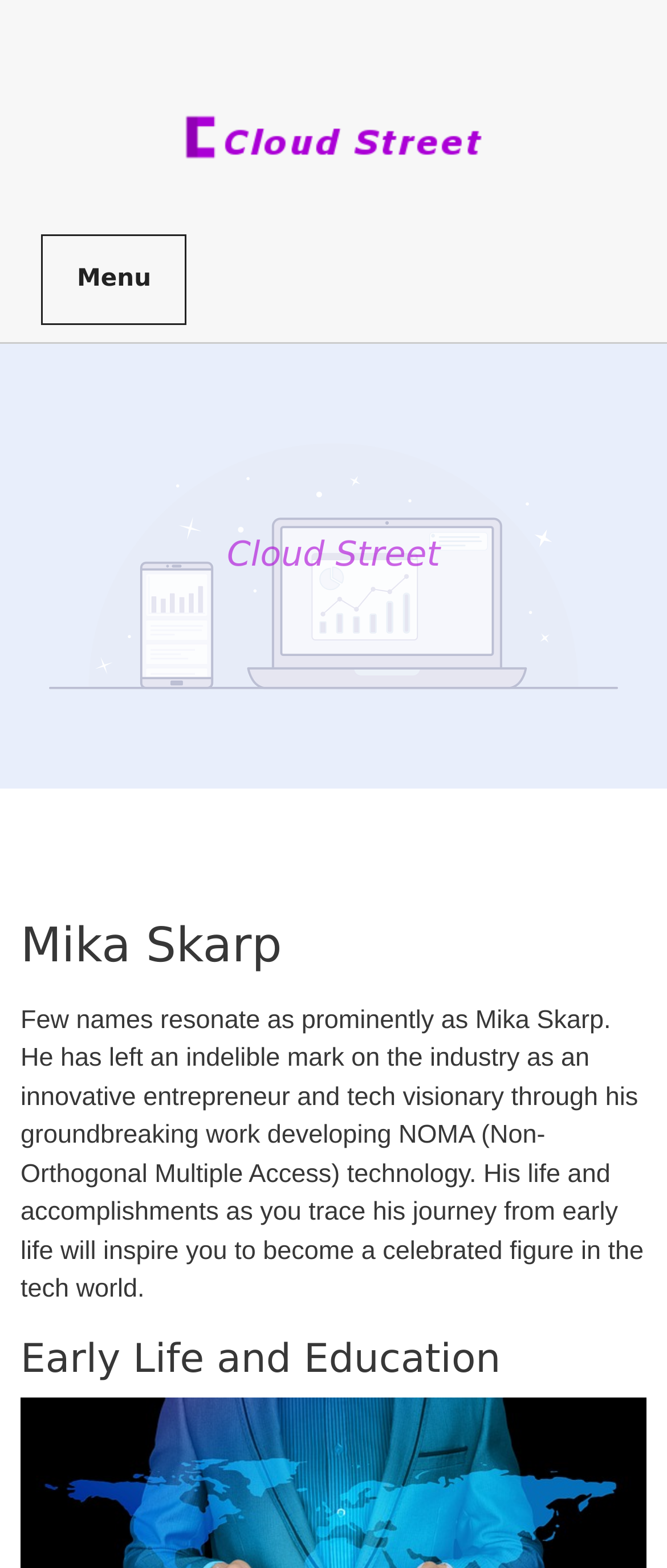Locate the bounding box of the UI element defined by this description: "Menu". The coordinates should be given as four float numbers between 0 and 1, formatted as [left, top, right, bottom].

[0.062, 0.149, 0.28, 0.207]